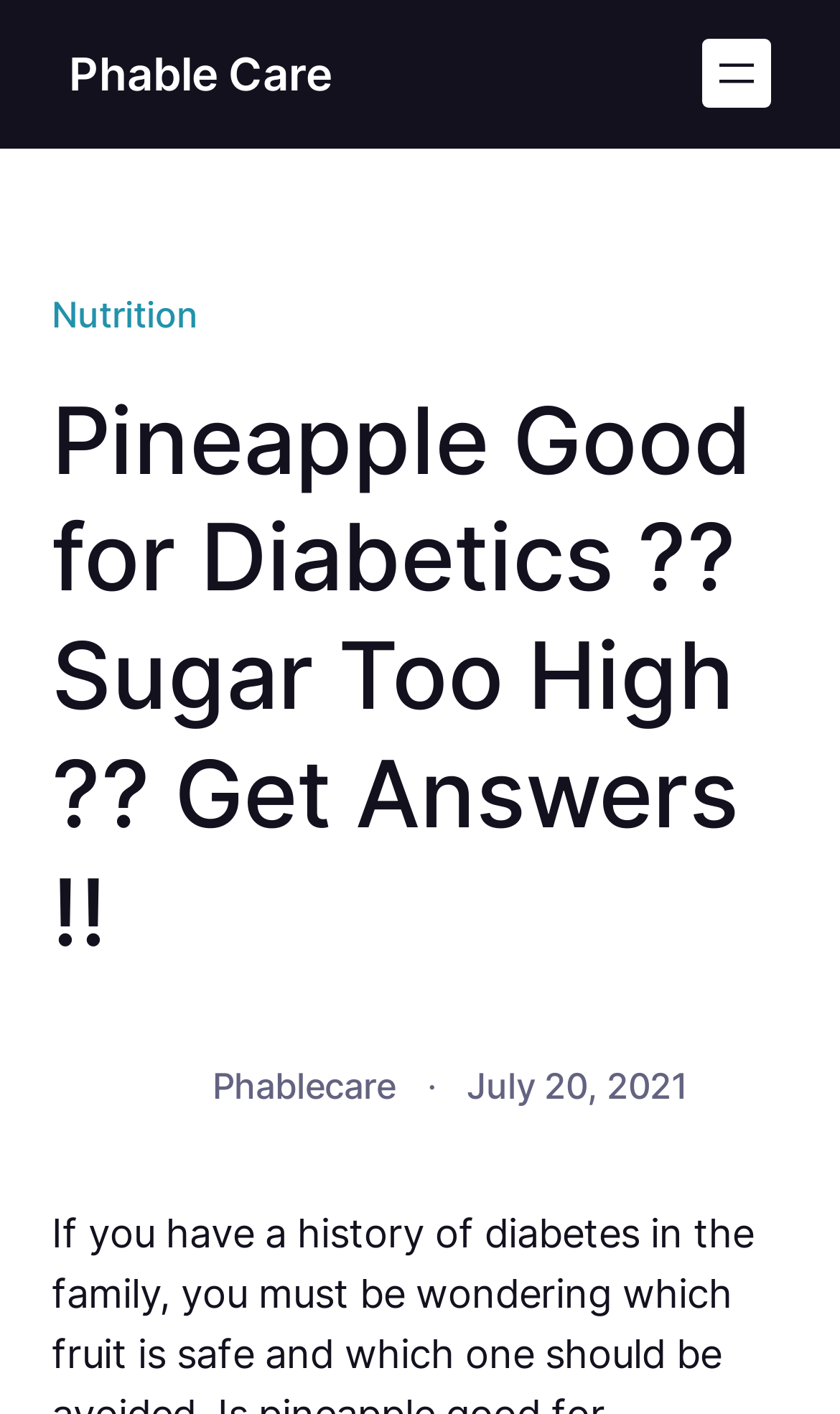What is the date of publication of the current article?
Using the image, provide a concise answer in one word or a short phrase.

July 20, 2021